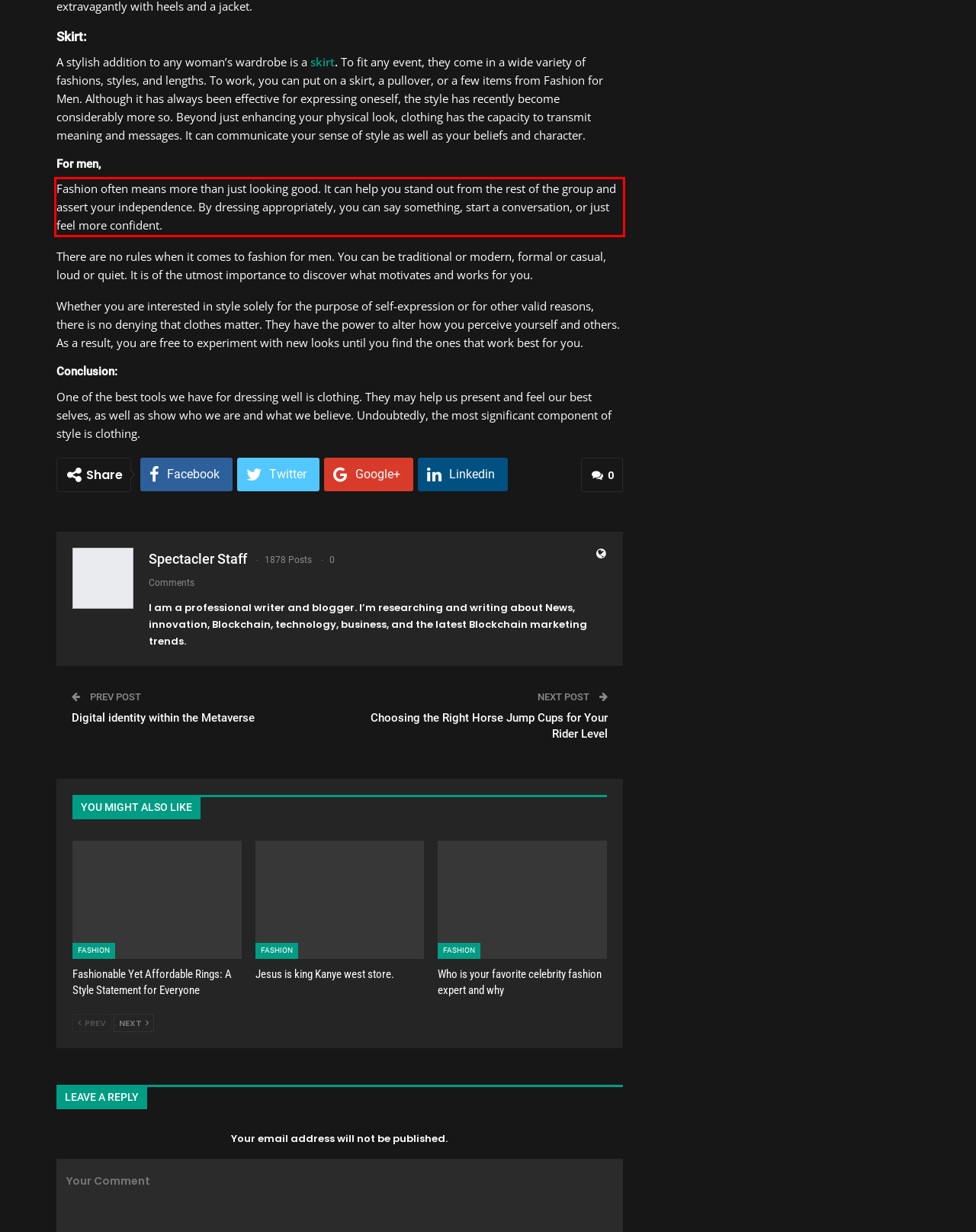There is a UI element on the webpage screenshot marked by a red bounding box. Extract and generate the text content from within this red box.

Fashion often means more than just looking good. It can help you stand out from the rest of the group and assert your independence. By dressing appropriately, you can say something, start a conversation, or just feel more confident.